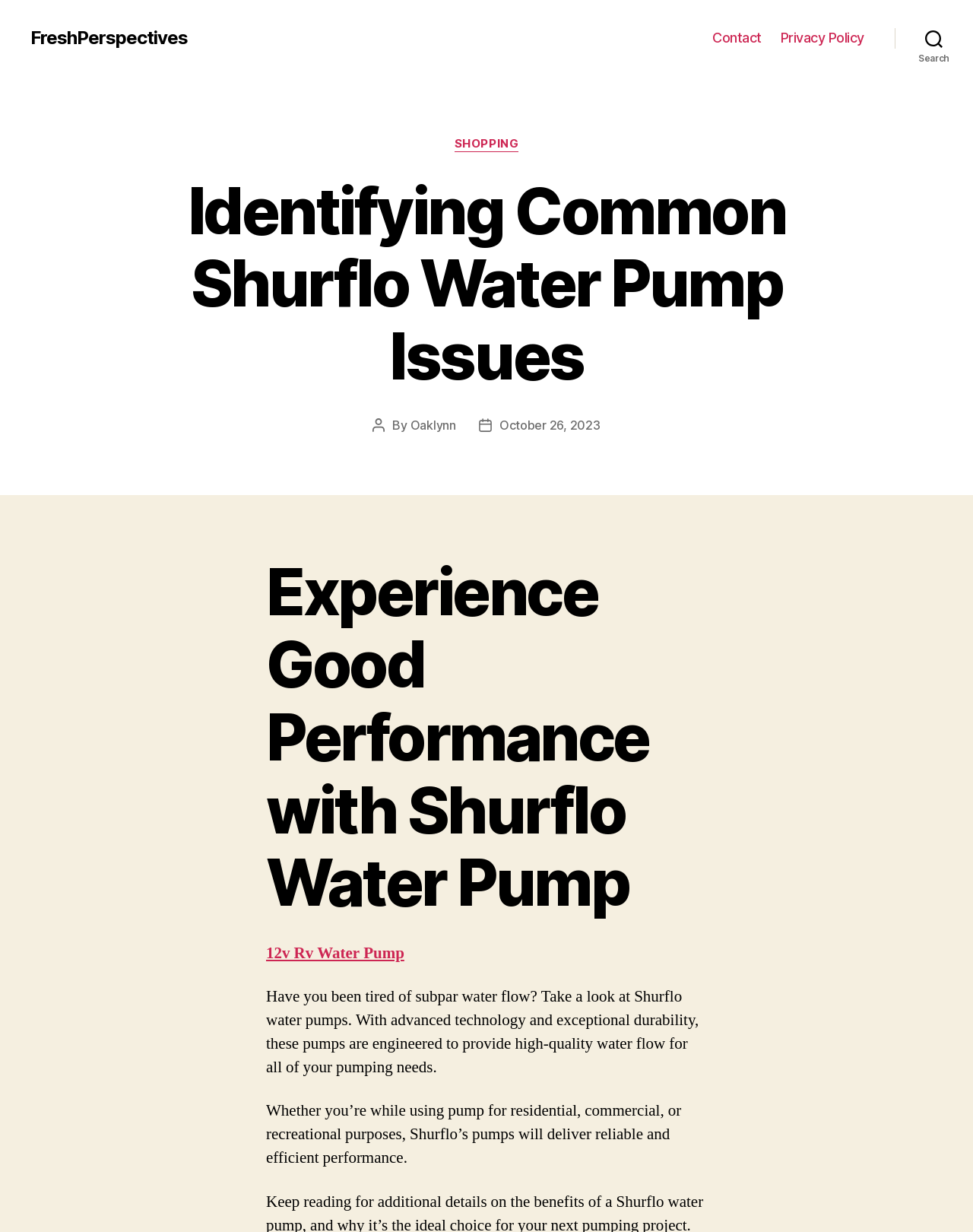What is the voltage of the RV water pump mentioned?
Offer a detailed and full explanation in response to the question.

The article mentions a specific type of water pump, which is the 12v RV water pump, indicating that it operates at a voltage of 12 volts.